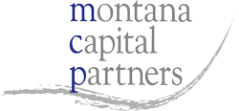What does the sweeping gray line represent? Observe the screenshot and provide a one-word or short phrase answer.

Fluidity and innovation